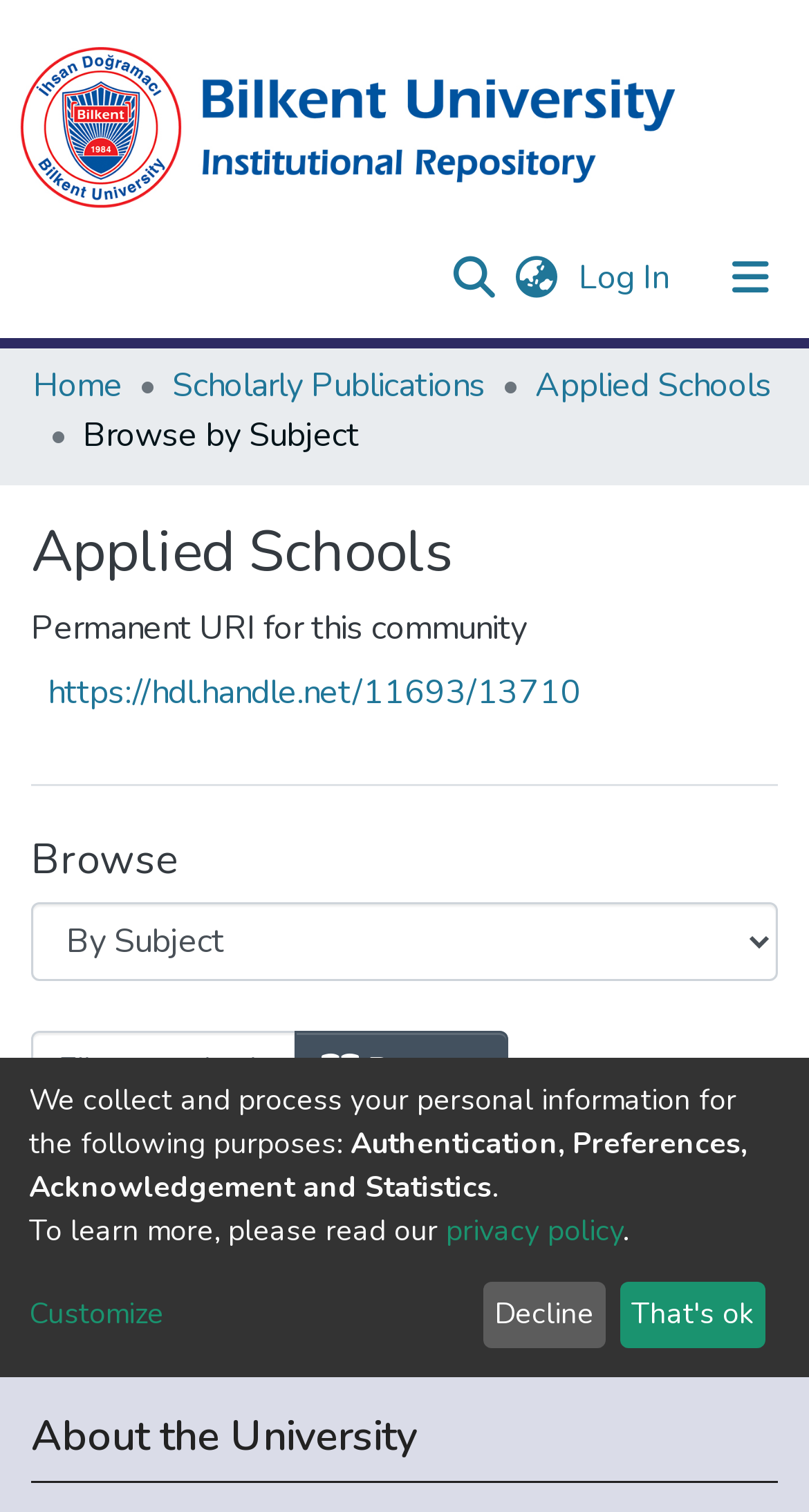Identify the bounding box coordinates of the clickable region to carry out the given instruction: "Read the article about phone interview mistakes".

None